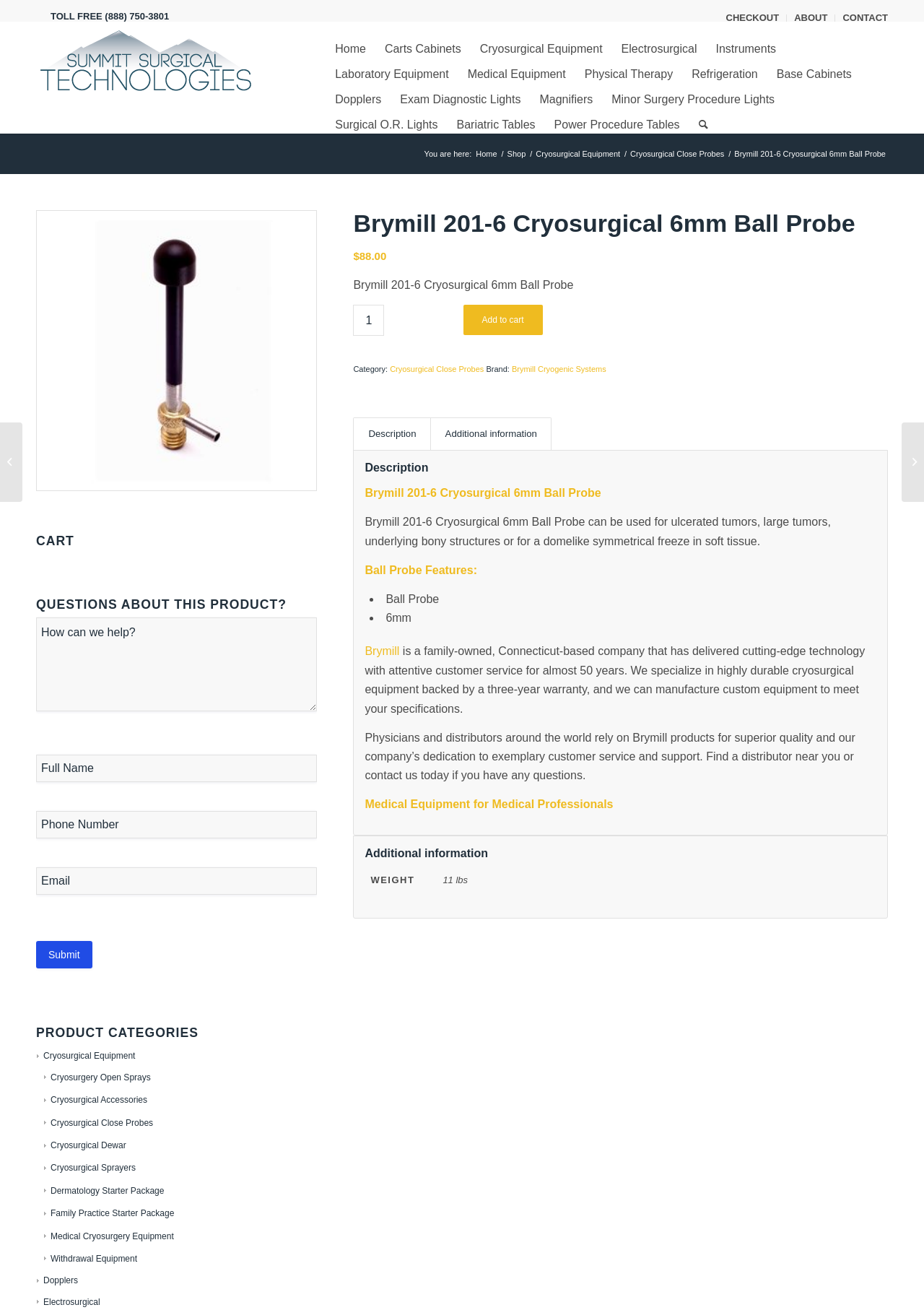Use a single word or phrase to answer the question: 
How many product categories are listed at the bottom of the webpage?

9